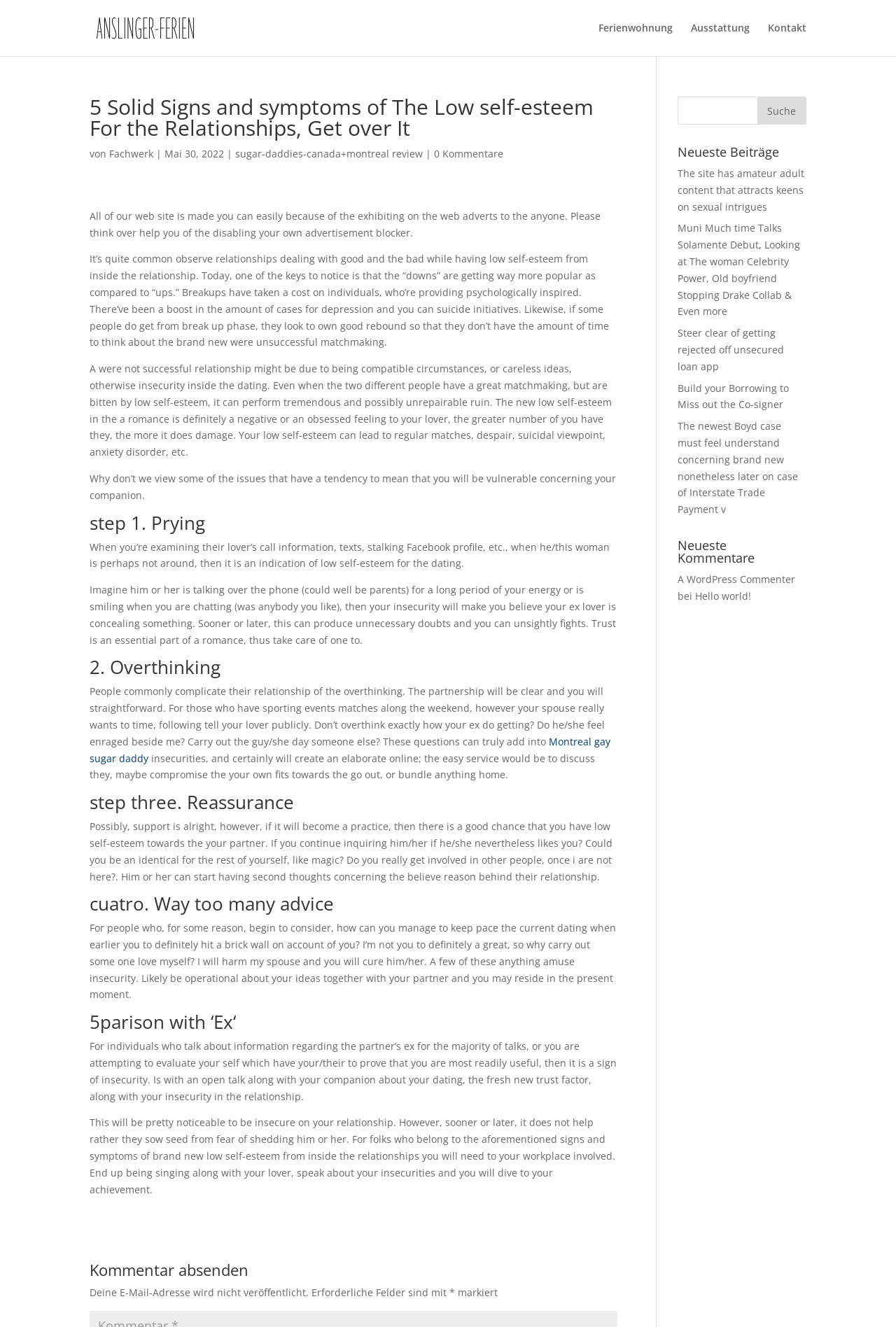Locate the bounding box coordinates of the clickable area to execute the instruction: "Click on the 'Ferienwohnung' link". Provide the coordinates as four float numbers between 0 and 1, represented as [left, top, right, bottom].

[0.668, 0.017, 0.751, 0.042]